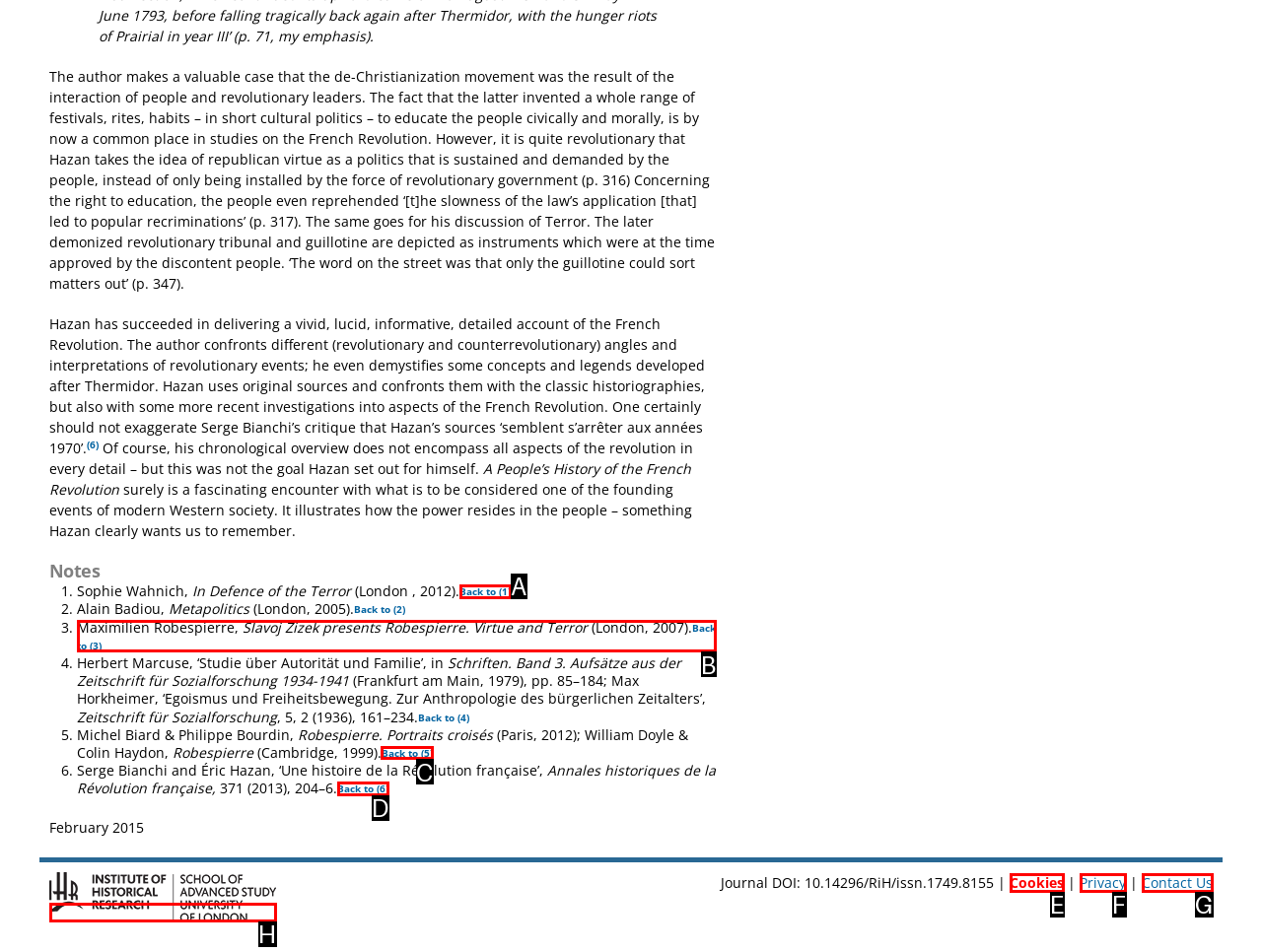From the options shown in the screenshot, tell me which lettered element I need to click to complete the task: Click the link to go back to note 5.

C